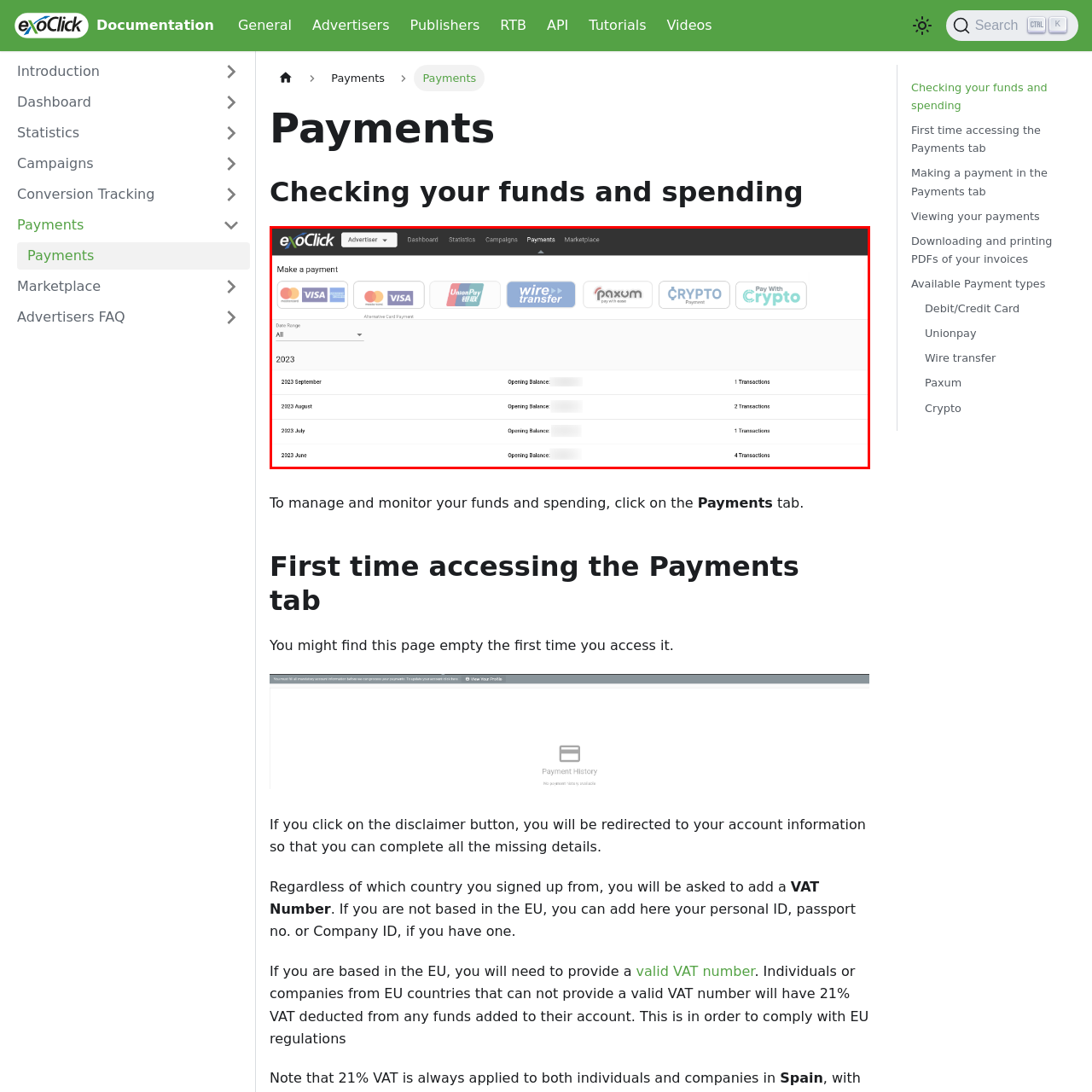What information is provided for each month?
Study the image within the red bounding box and deliver a detailed answer.

Each entry in the table lists the 'Opening Balance' for each month, although the specific values are obscured, and indicates the number of transactions completed in that month, allowing users to manage their payments effectively.